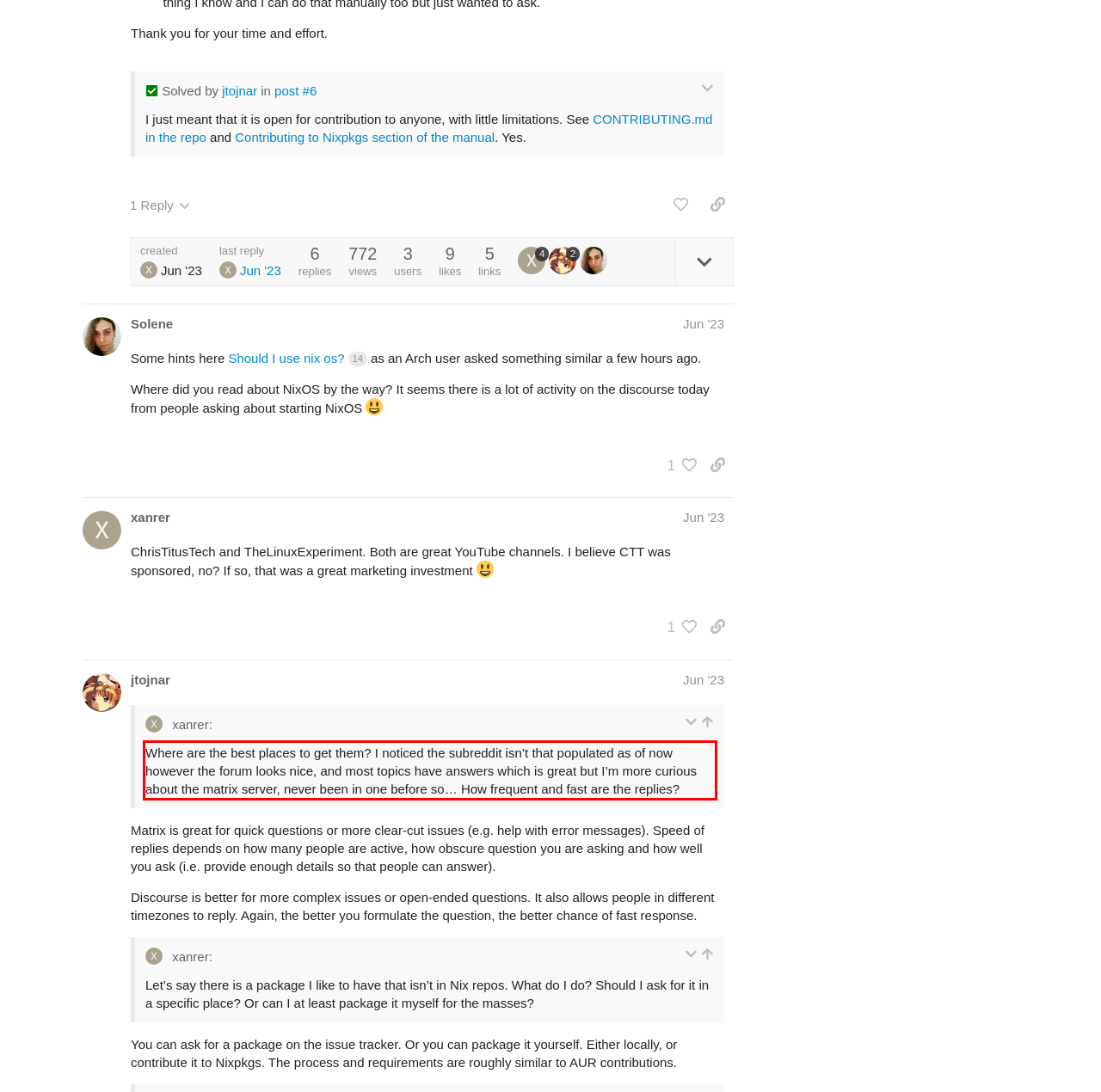There is a screenshot of a webpage with a red bounding box around a UI element. Please use OCR to extract the text within the red bounding box.

Where are the best places to get them? I noticed the subreddit isn’t that populated as of now however the forum looks nice, and most topics have answers which is great but I’m more curious about the matrix server, never been in one before so… How frequent and fast are the replies?